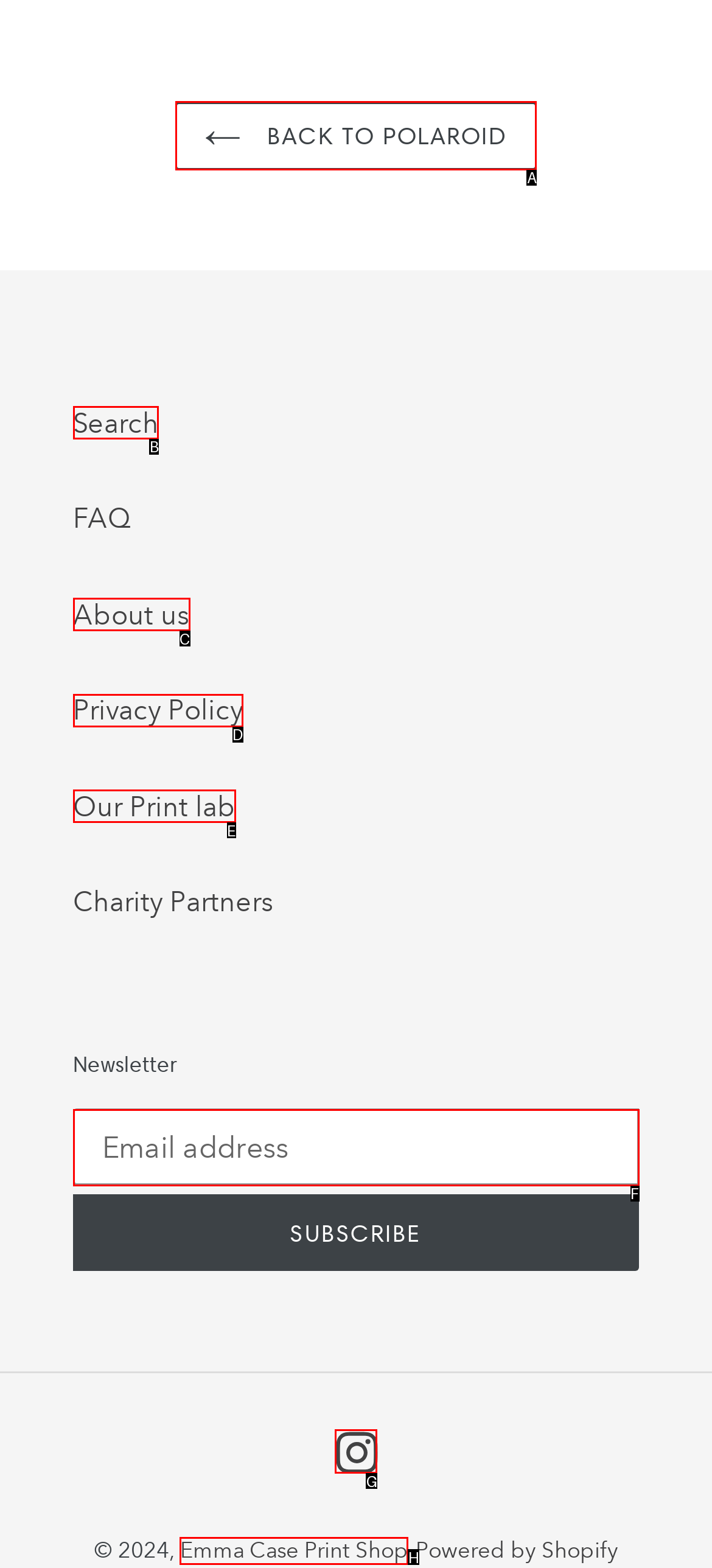Based on the choices marked in the screenshot, which letter represents the correct UI element to perform the task: search for something?

B